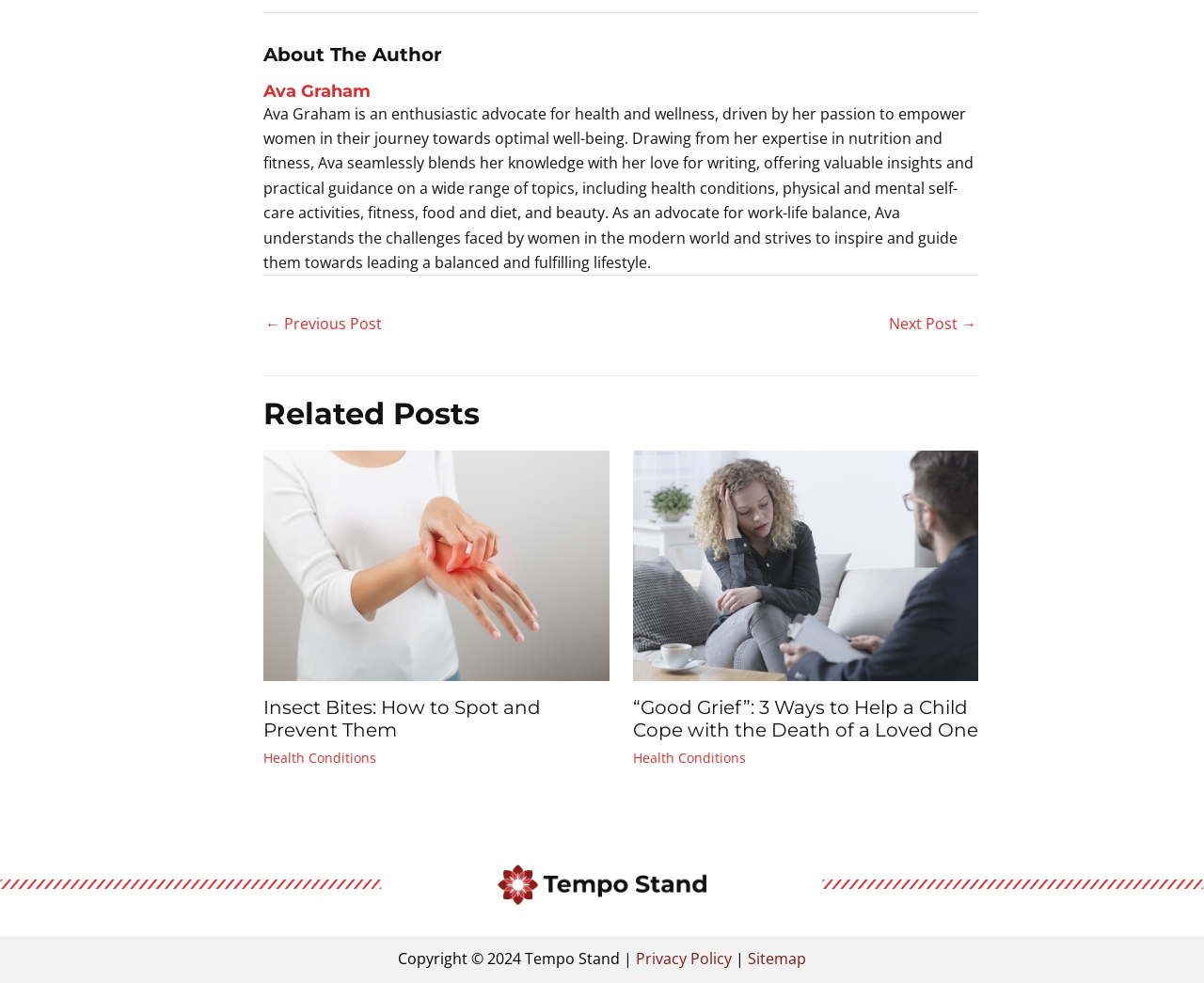Please mark the bounding box coordinates of the area that should be clicked to carry out the instruction: "Read the previous post".

[0.22, 0.313, 0.317, 0.349]